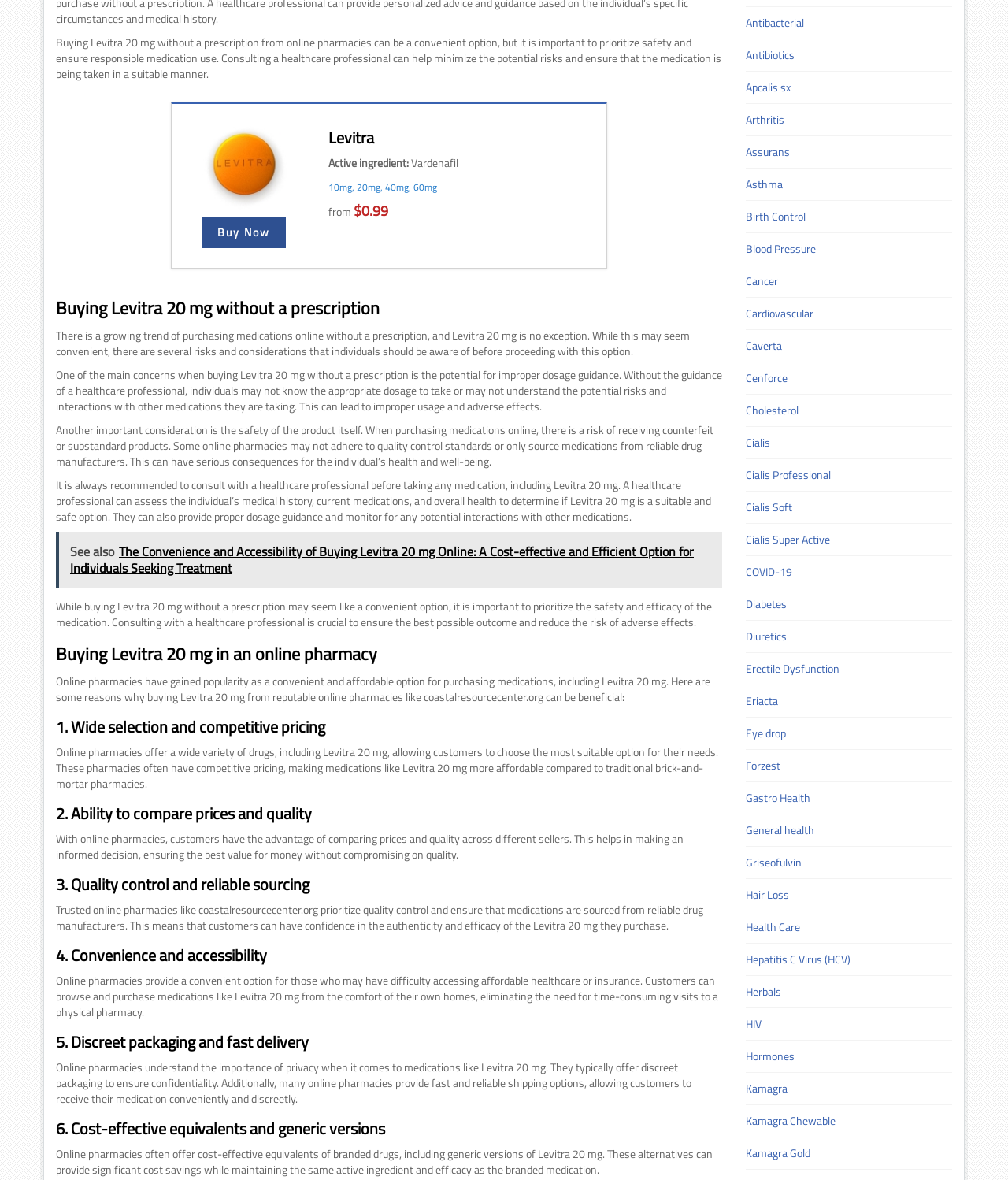Give a one-word or one-phrase response to the question:
What is the price of Levitra 20 mg?

$0.99